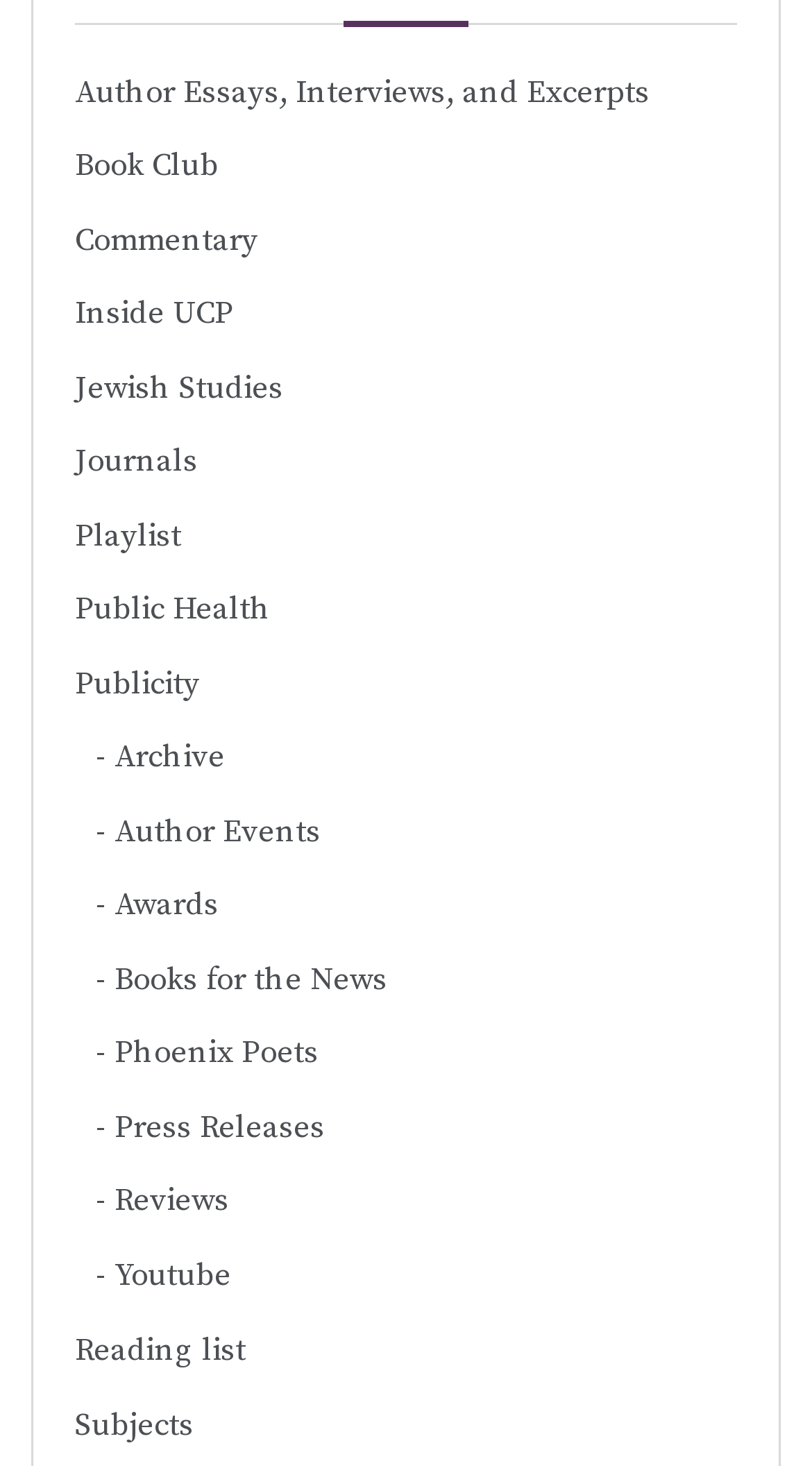Please find the bounding box coordinates in the format (top-left x, top-left y, bottom-right x, bottom-right y) for the given element description. Ensure the coordinates are floating point numbers between 0 and 1. Description: Commentary

[0.092, 0.146, 0.318, 0.182]